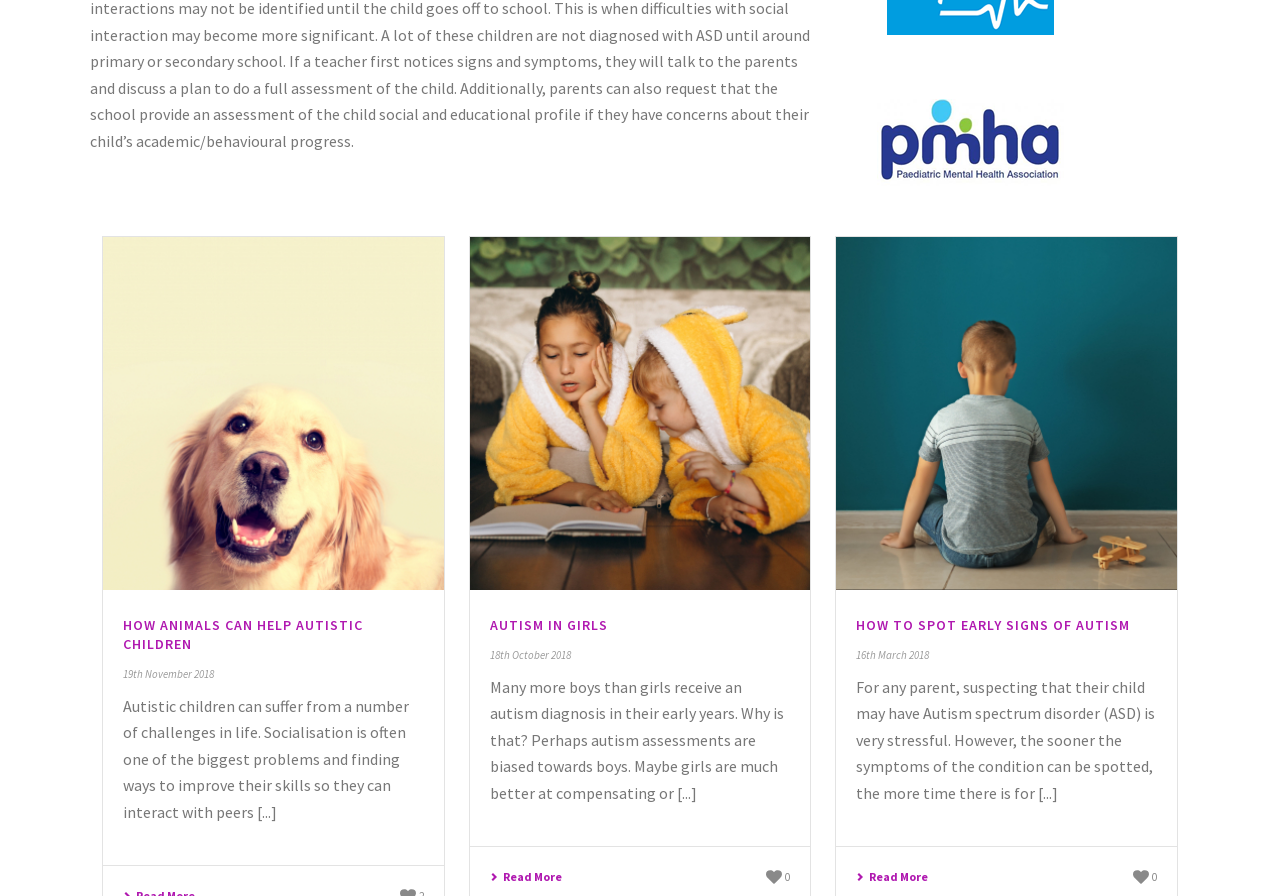Can you specify the bounding box coordinates of the area that needs to be clicked to fulfill the following instruction: "Click on the link to read more about autism in girls"?

[0.383, 0.97, 0.439, 0.987]